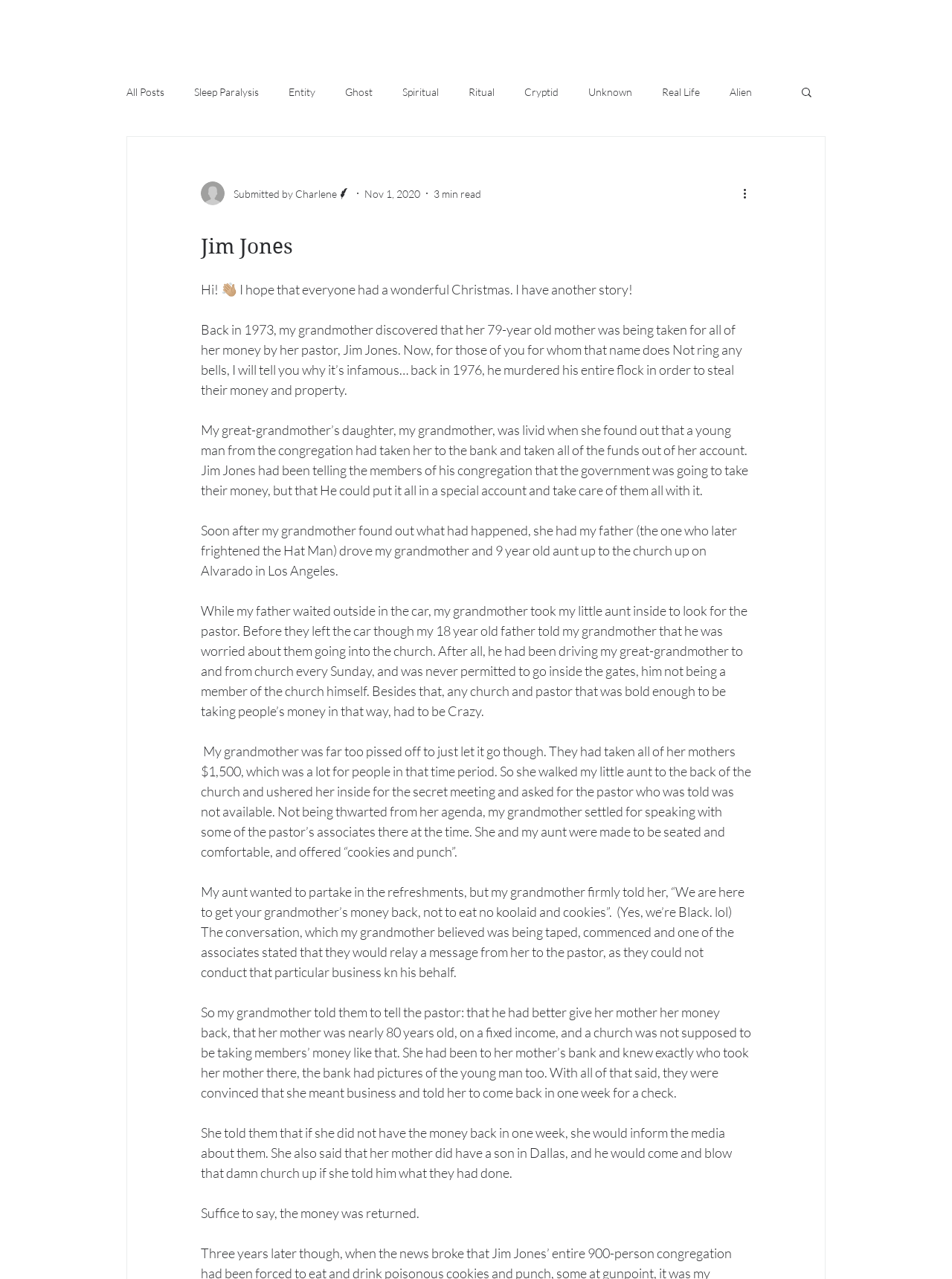Identify the bounding box coordinates for the region to click in order to carry out this instruction: "Click on the 'More actions' button". Provide the coordinates using four float numbers between 0 and 1, formatted as [left, top, right, bottom].

[0.778, 0.144, 0.797, 0.158]